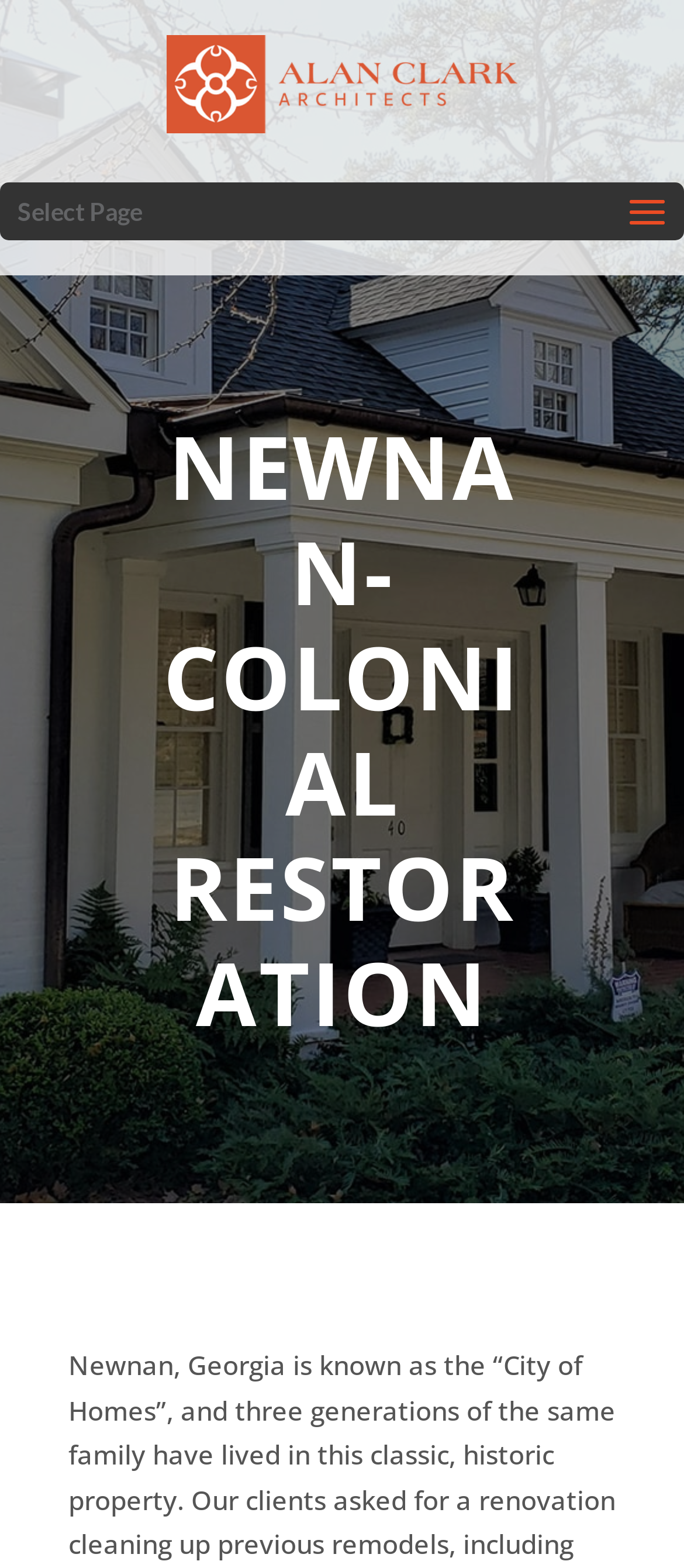From the given element description: "alt="Alan Clark Architects"", find the bounding box for the UI element. Provide the coordinates as four float numbers between 0 and 1, in the order [left, top, right, bottom].

[0.244, 0.041, 0.756, 0.061]